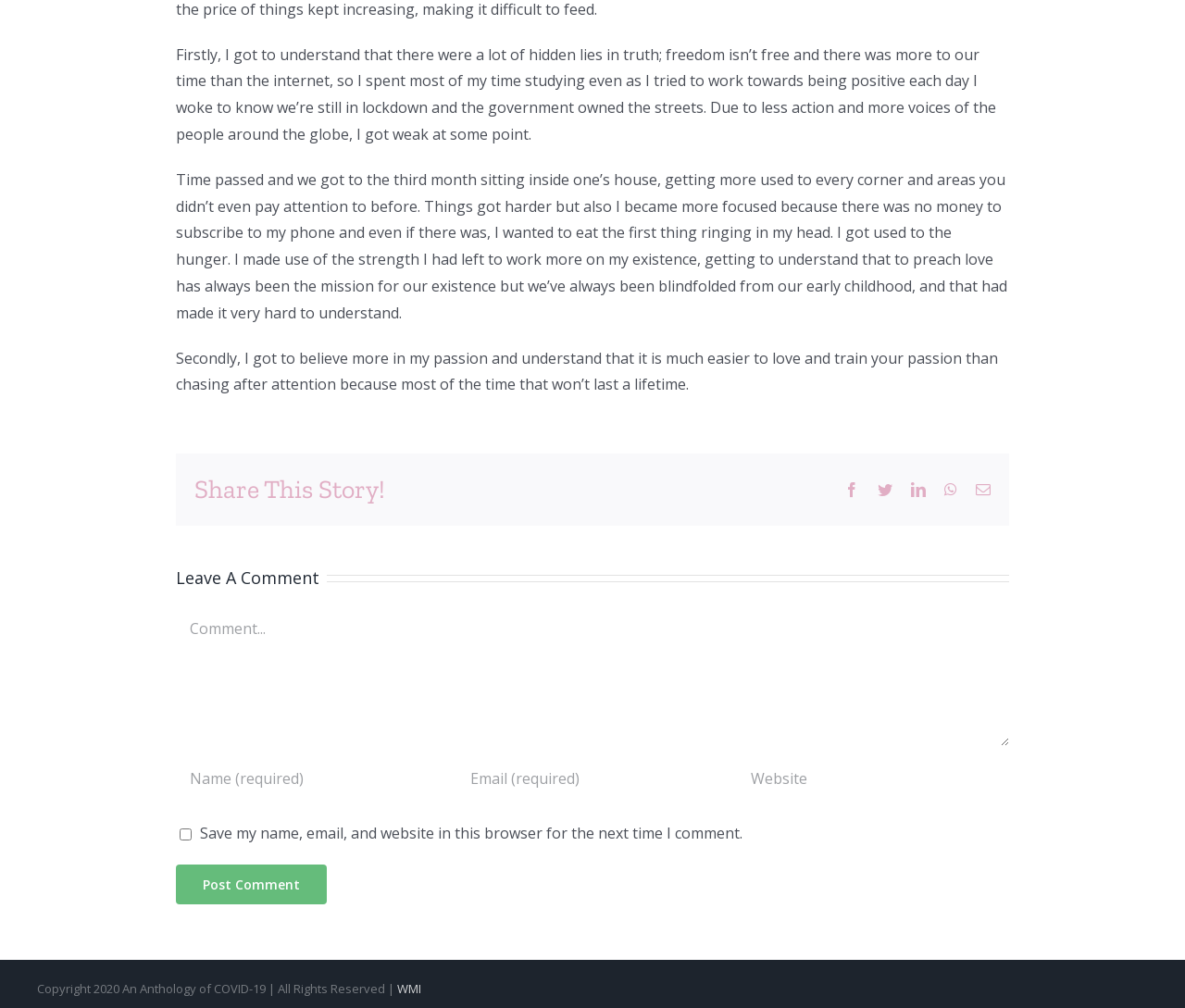Find the bounding box coordinates for the HTML element described as: "name="submit" value="Post Comment"". The coordinates should consist of four float values between 0 and 1, i.e., [left, top, right, bottom].

[0.148, 0.858, 0.276, 0.898]